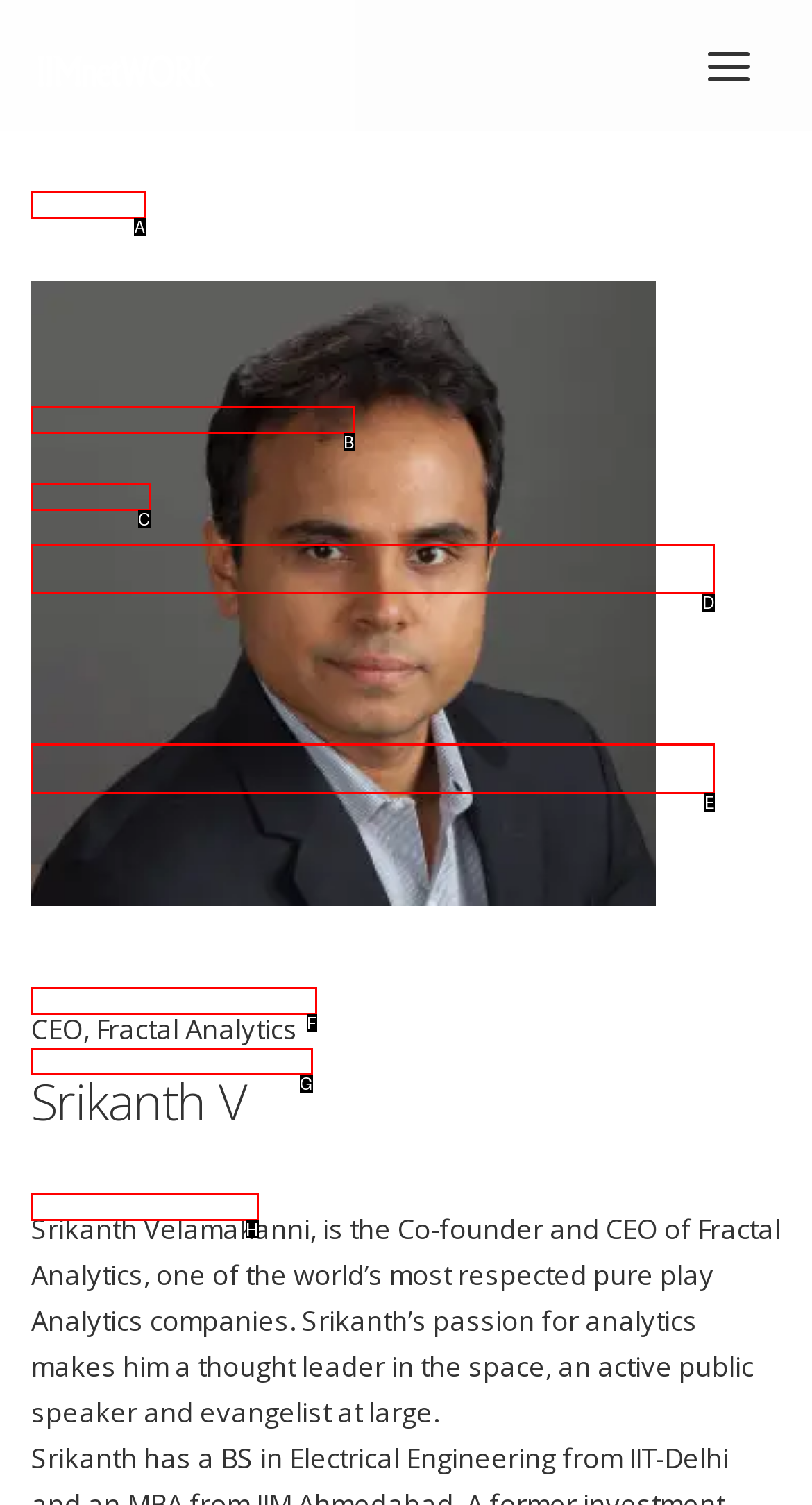Given the task: Click on HOME, tell me which HTML element to click on.
Answer with the letter of the correct option from the given choices.

A